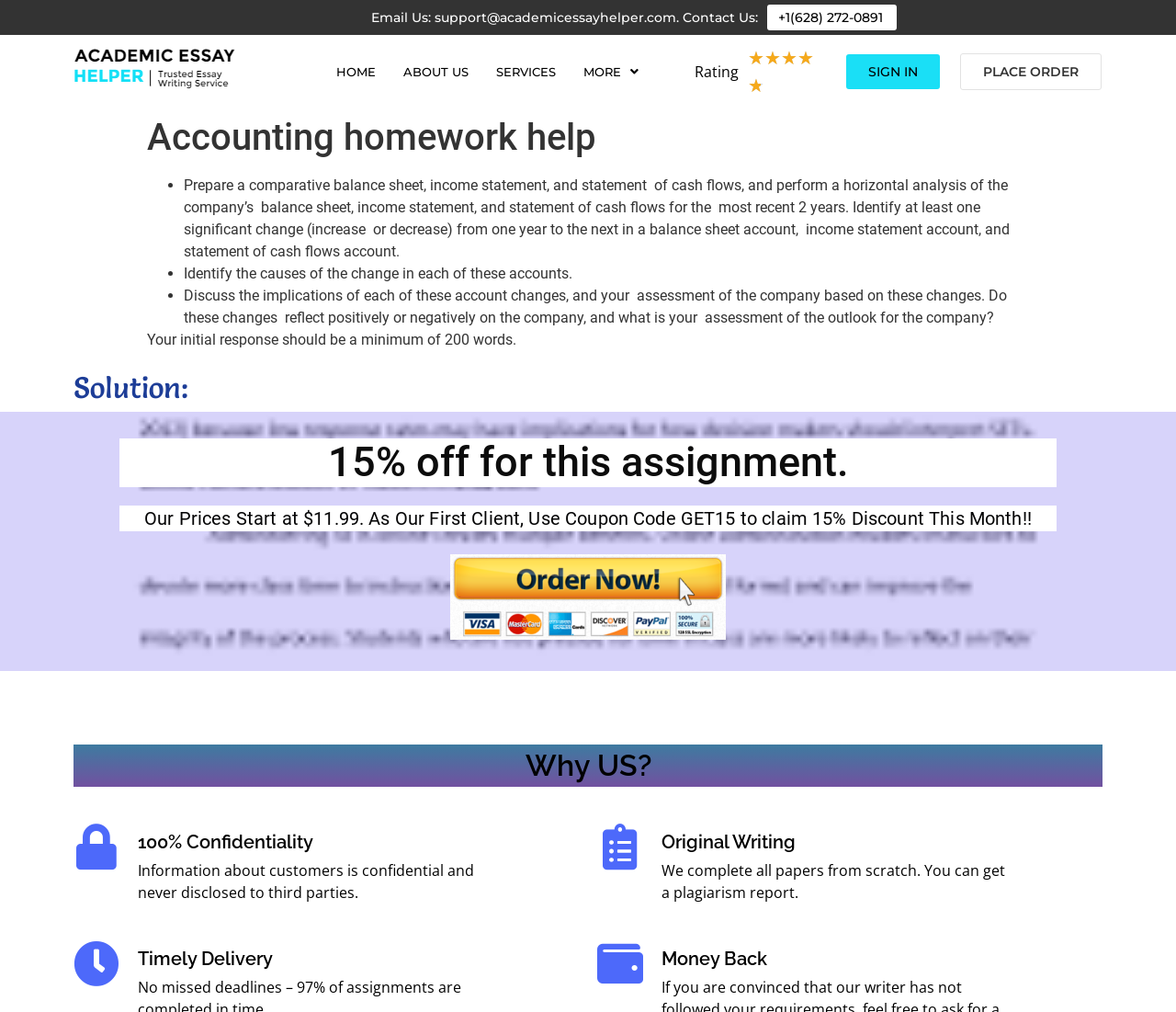From the webpage screenshot, predict the bounding box coordinates (top-left x, top-left y, bottom-right x, bottom-right y) for the UI element described here: About Us

[0.331, 0.051, 0.41, 0.09]